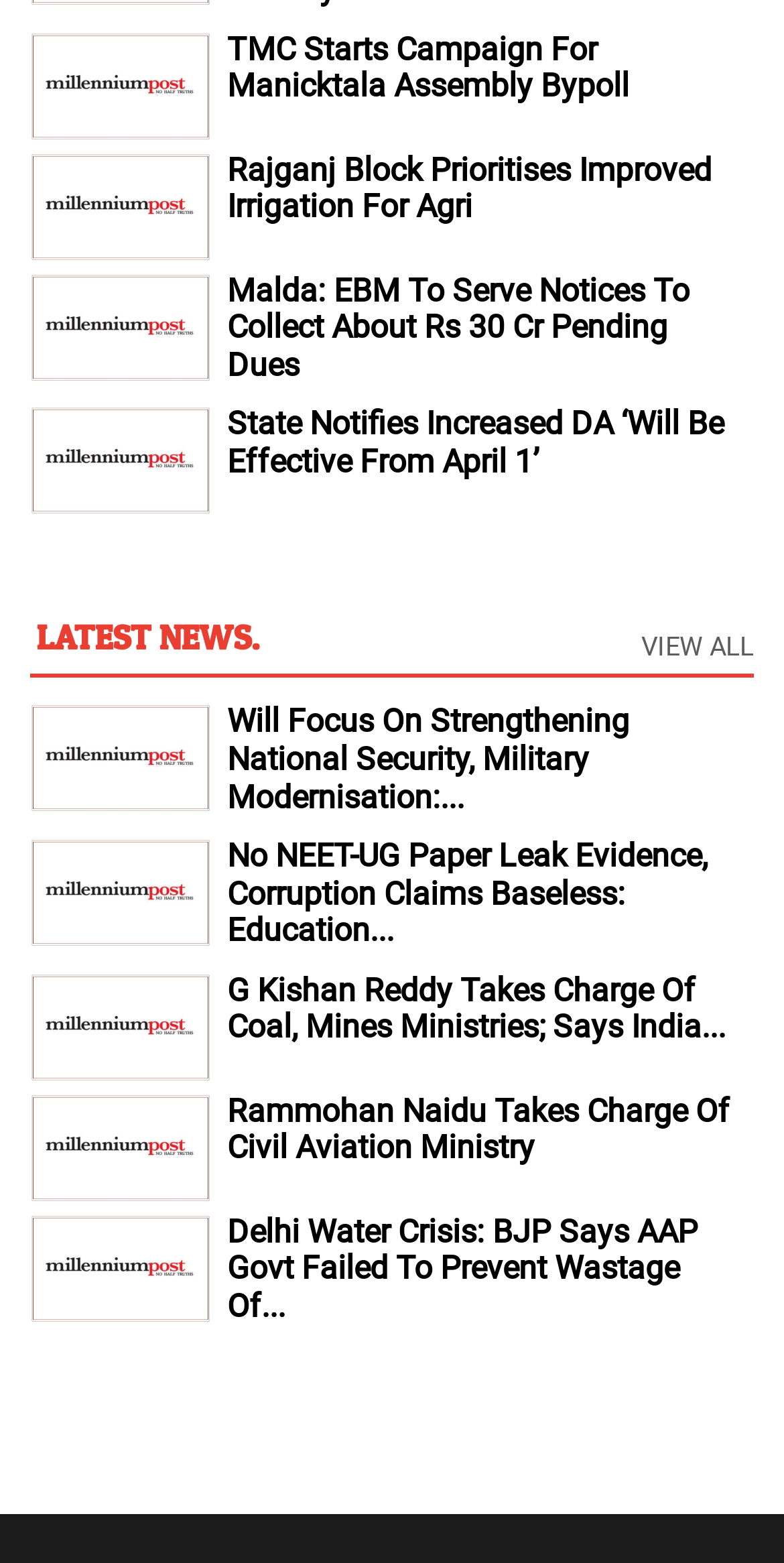What is the topic of the news article with the heading 'Delhi Water Crisis: BJP Says AAP Govt Failed To Prevent Wastage Of...'?
Provide a detailed and extensive answer to the question.

I located the heading element with the given text and inferred that the topic of the news article is related to the Delhi water crisis.